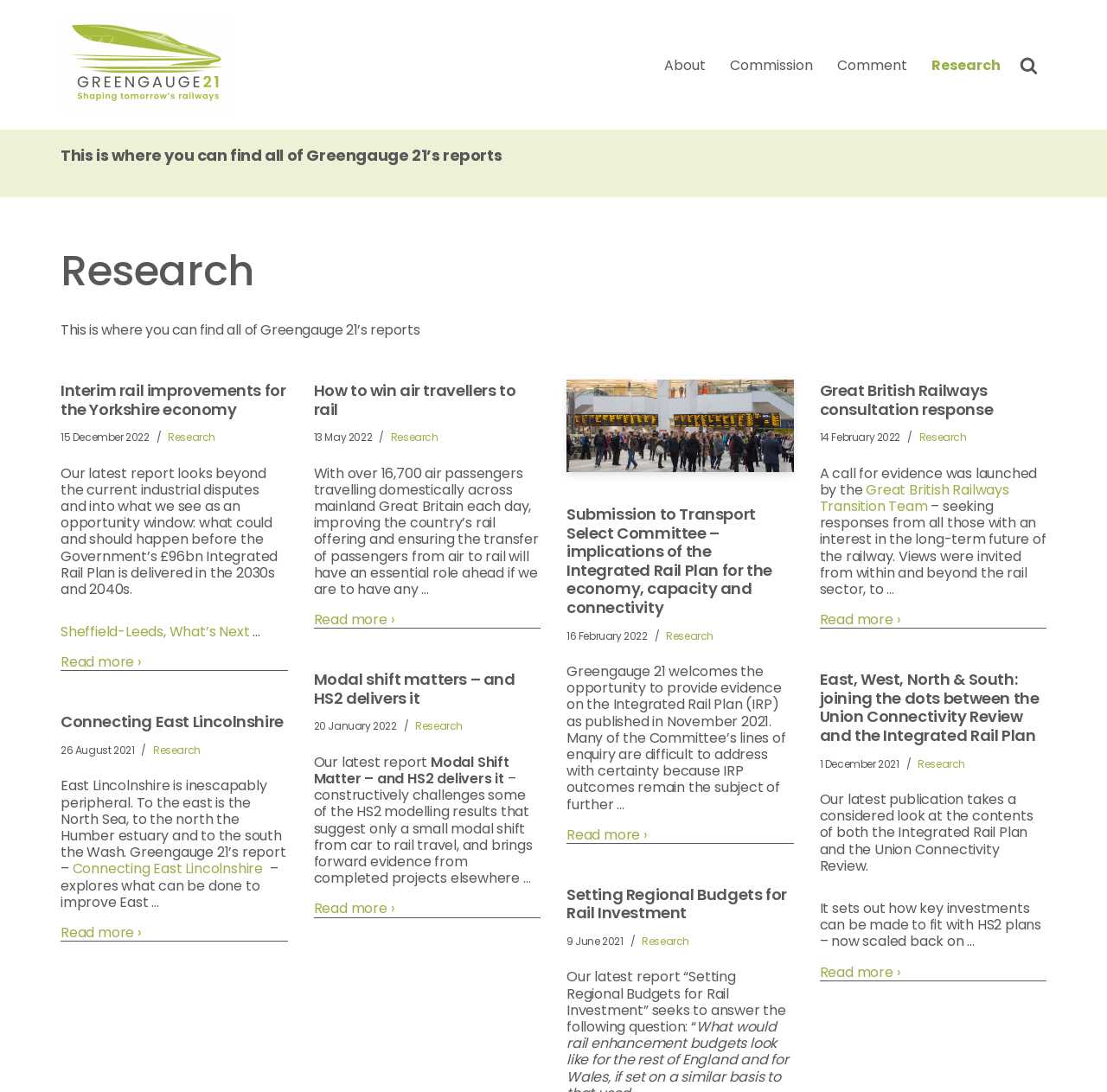Explain the contents of the webpage comprehensively.

This webpage is dedicated to showcasing reports from Greengauge 21, a research organization focused on the railway industry. At the top of the page, there is a navigation menu with links to "About", "Commission", "Comment", "Research", and "Search". Below the navigation menu, there is a heading that reads "This is where you can find all of Greengauge 21’s reports". 

The main content of the page is divided into several sections, each containing a report with a heading, a link to the report, a publication date, and a brief summary. There are a total of 7 reports, each with a unique title and content. The reports are arranged in a grid-like structure, with three reports in the first row, two in the second row, and two in the third row.

The first report is titled "Interim rail improvements for the Yorkshire economy" and was published on December 15, 2022. The second report is titled "How to win air travellers to rail" and was published on May 13, 2022. The third report is titled "Submission to Transport Select Committee – implications of the Integrated Rail Plan for the economy, capacity and connectivity" and was published on February 16, 2022.

The fourth report is titled "Great British Railways consultation response" and was published on February 14, 2022. The fifth report is titled "Modal shift matters – and HS2 delivers it" and was published on January 20, 2022. The sixth report is titled "East, West, North & South: joining the dots between the Union Connectivity Review and the Integrated Rail Plan" and was published on December 1, 2021. The seventh and final report is titled "Connecting East Lincolnshire" and was published on August 26, 2021.

Each report has a brief summary and a "Read more" link that allows users to access the full report. The page also has a search function at the top right corner, which allows users to search for specific reports or keywords.